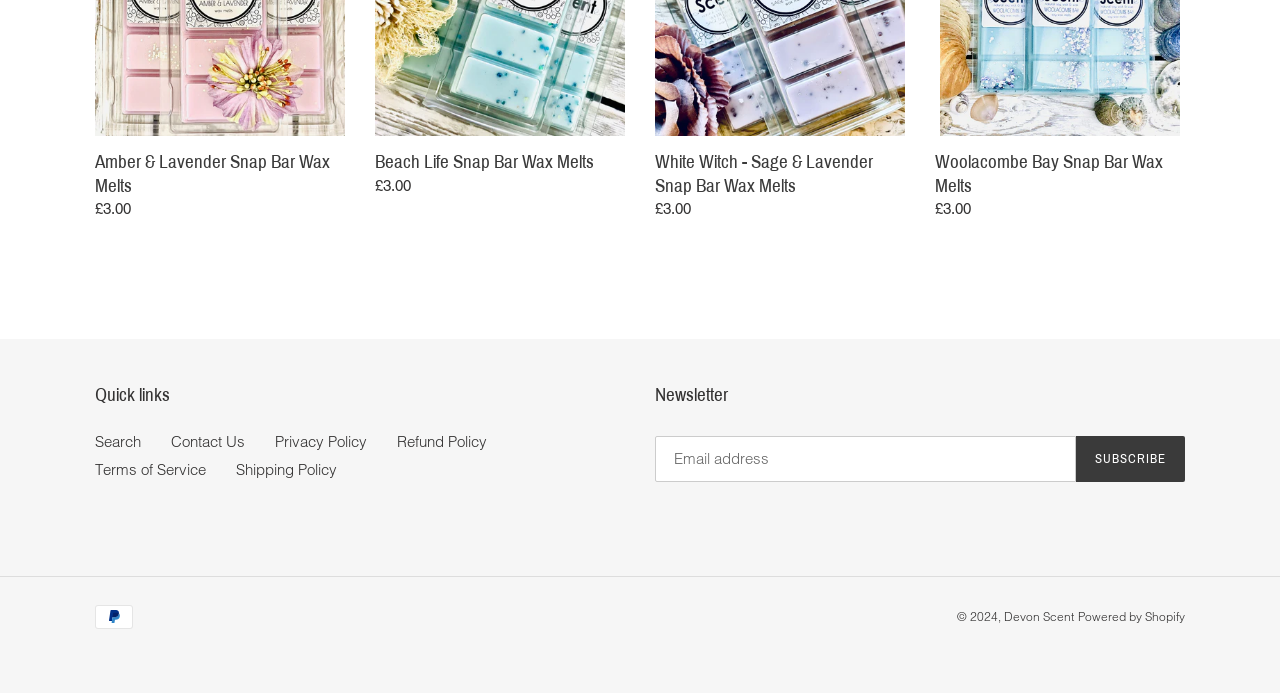What is the purpose of the textbox?
Please give a detailed and thorough answer to the question, covering all relevant points.

I found a textbox with a label 'Email address' and a 'SUBSCRIBE' button next to it, which suggests that the purpose of the textbox is to input an email address for subscription.